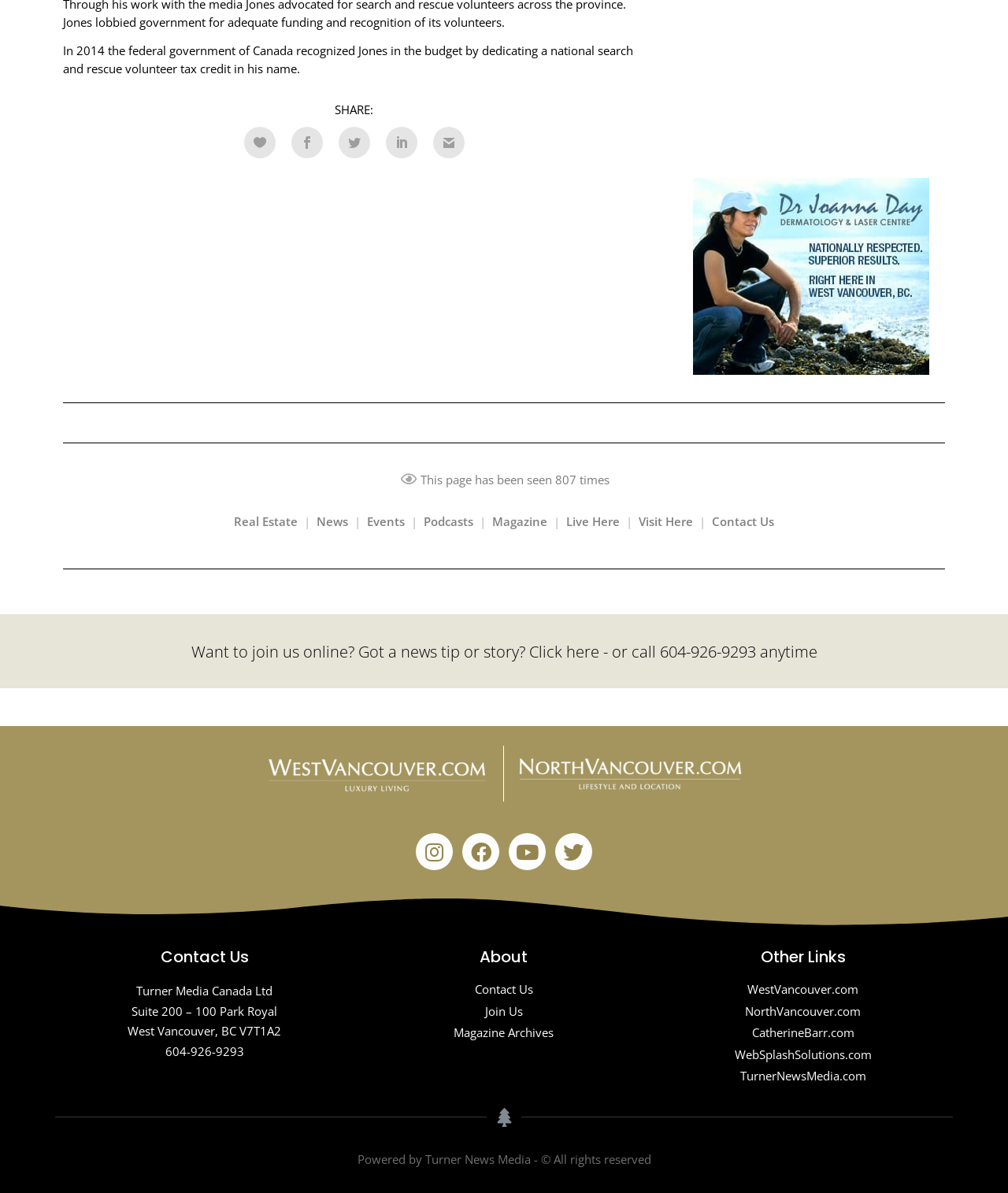What is the phone number for contact?
Look at the screenshot and respond with a single word or phrase.

604-926-9293